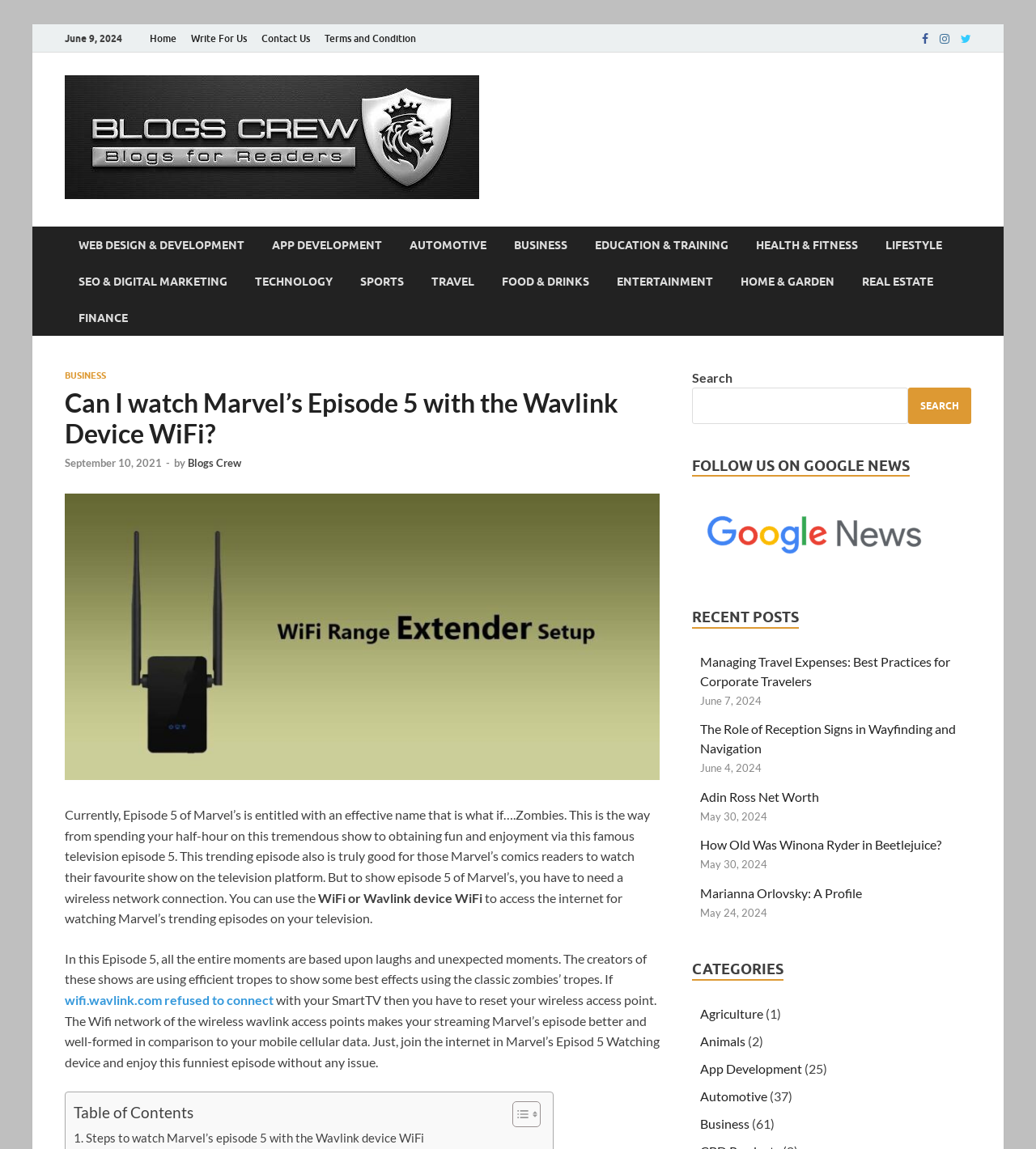Highlight the bounding box coordinates of the region I should click on to meet the following instruction: "Click on the 'Home' link".

[0.138, 0.021, 0.177, 0.046]